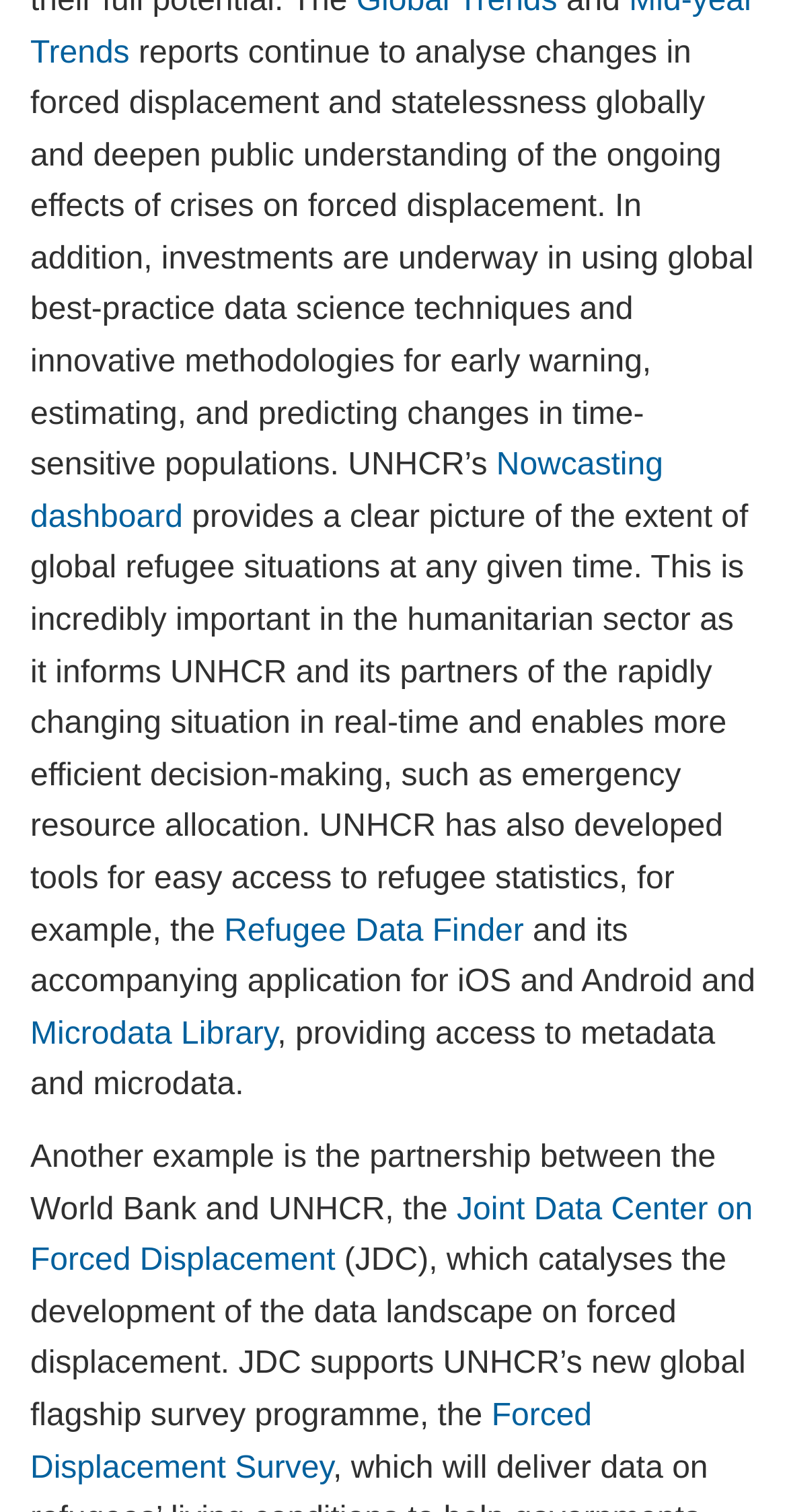With reference to the image, please provide a detailed answer to the following question: What is the name of the global flagship survey programme?

The webpage mentions that the Joint Data Center on Forced Displacement (JDC) supports UNHCR’s new global flagship survey programme, which is called the Forced Displacement Survey.